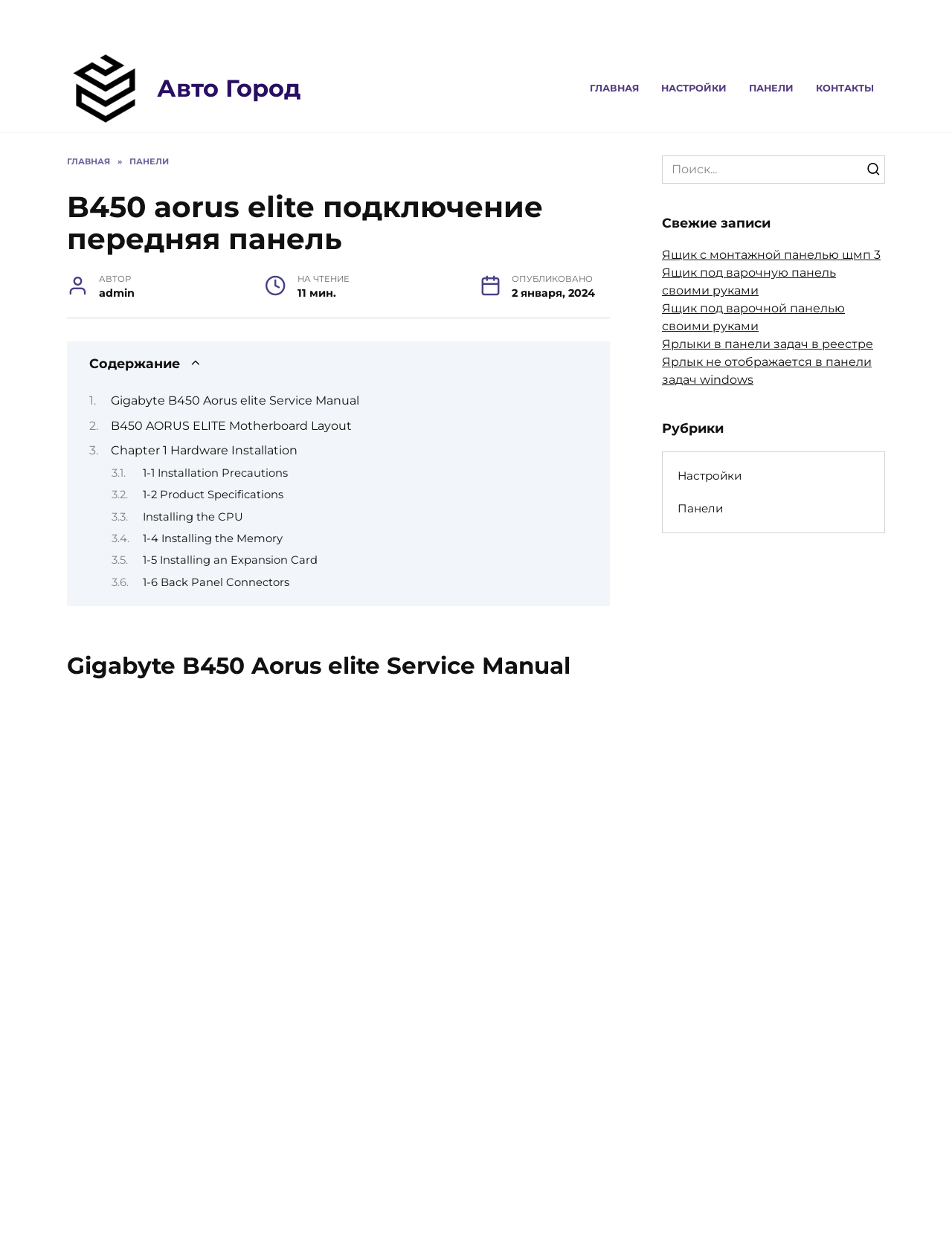Specify the bounding box coordinates of the region I need to click to perform the following instruction: "View Chapter 1 Hardware Installation". The coordinates must be four float numbers in the range of 0 to 1, i.e., [left, top, right, bottom].

[0.116, 0.359, 0.312, 0.37]